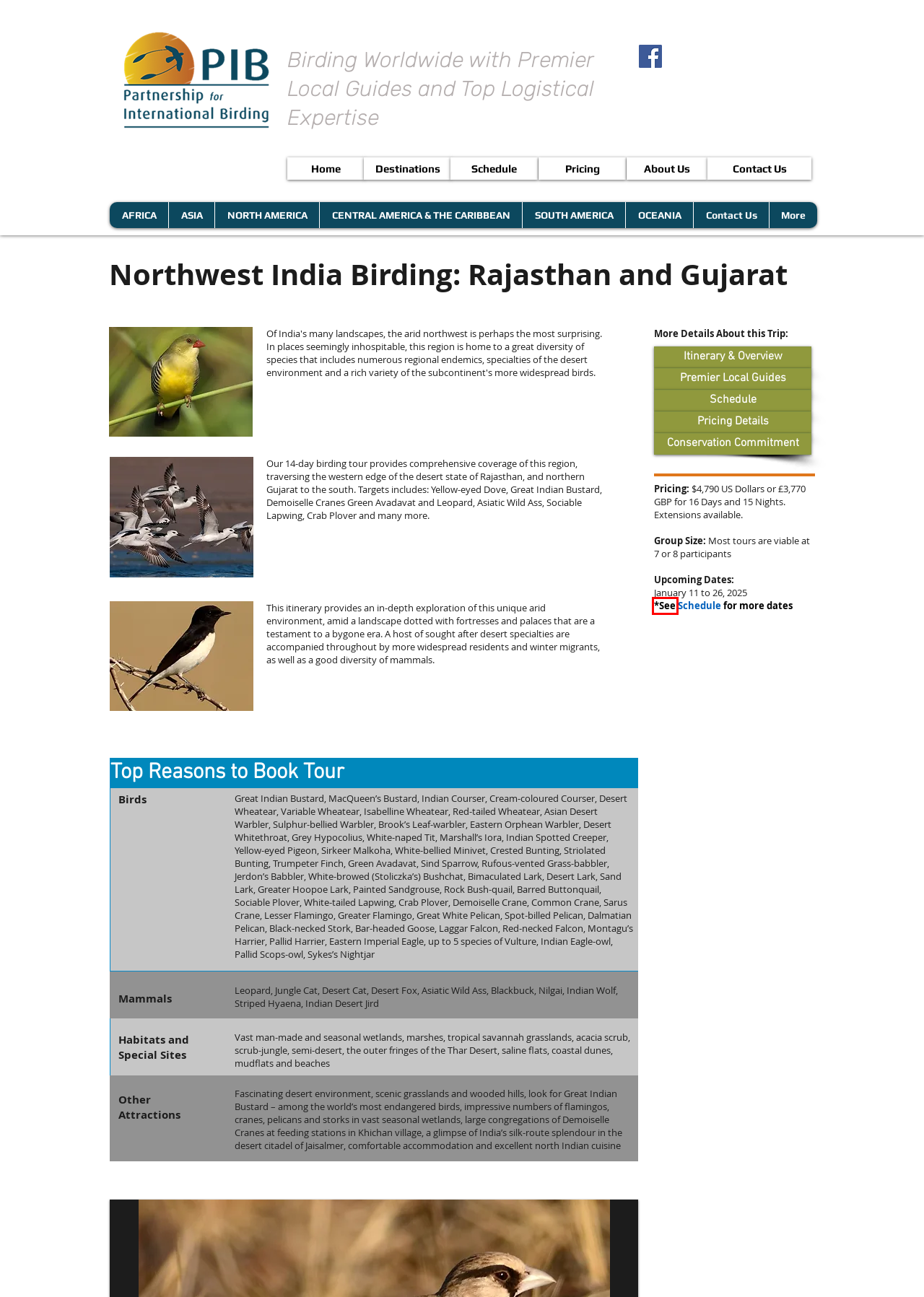You are provided with a screenshot of a webpage containing a red rectangle bounding box. Identify the webpage description that best matches the new webpage after the element in the bounding box is clicked. Here are the potential descriptions:
A. Rajasthan and Gujarat Itinerary | pibird
B. Madagascar | pibird
C. NORTH AMERICA | pibird
D. OCEANIA | pibird
E. India Schedule | pibird
F. ABOUT US | pibird
G. AFRICA | pibird
H. PRICING | pibird

B